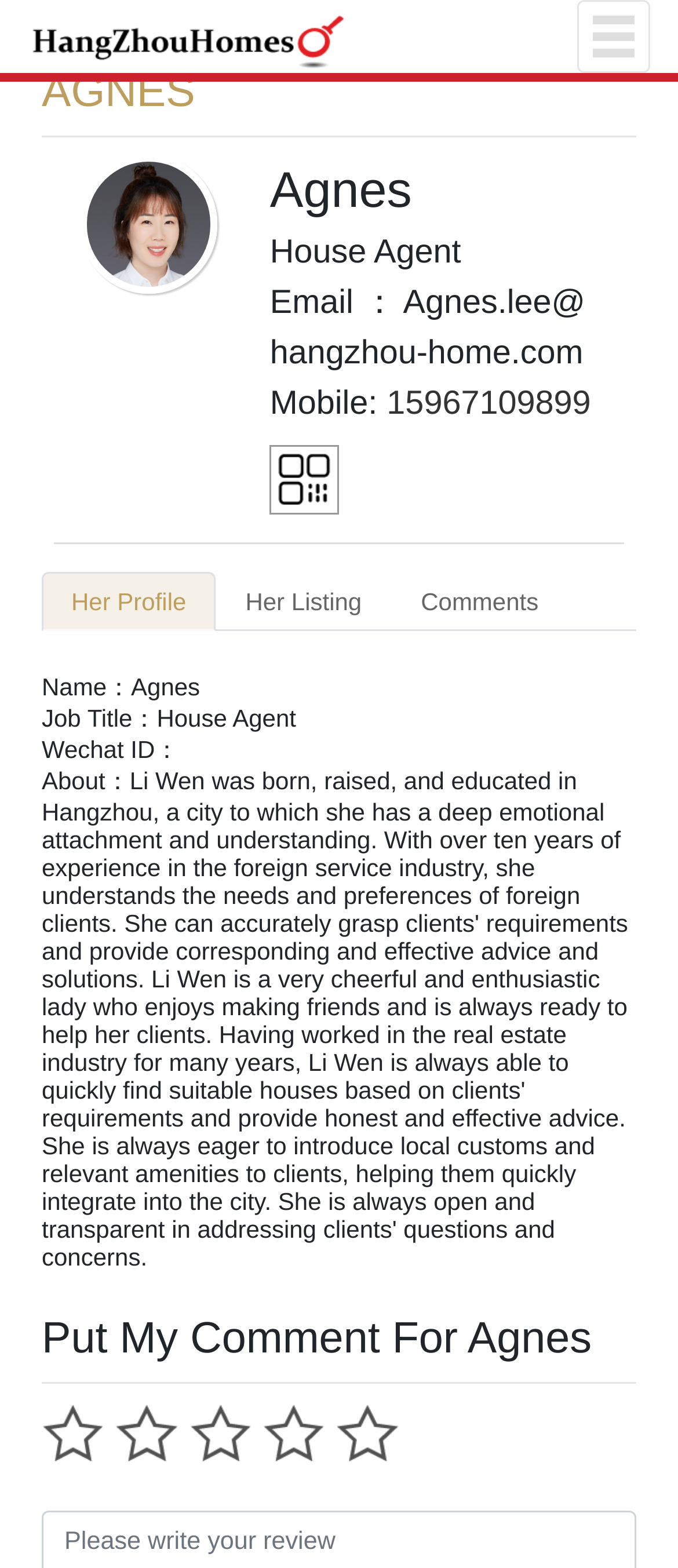Using the format (top-left x, top-left y, bottom-right x, bottom-right y), and given the element description, identify the bounding box coordinates within the screenshot: 15967109899

[0.57, 0.246, 0.871, 0.269]